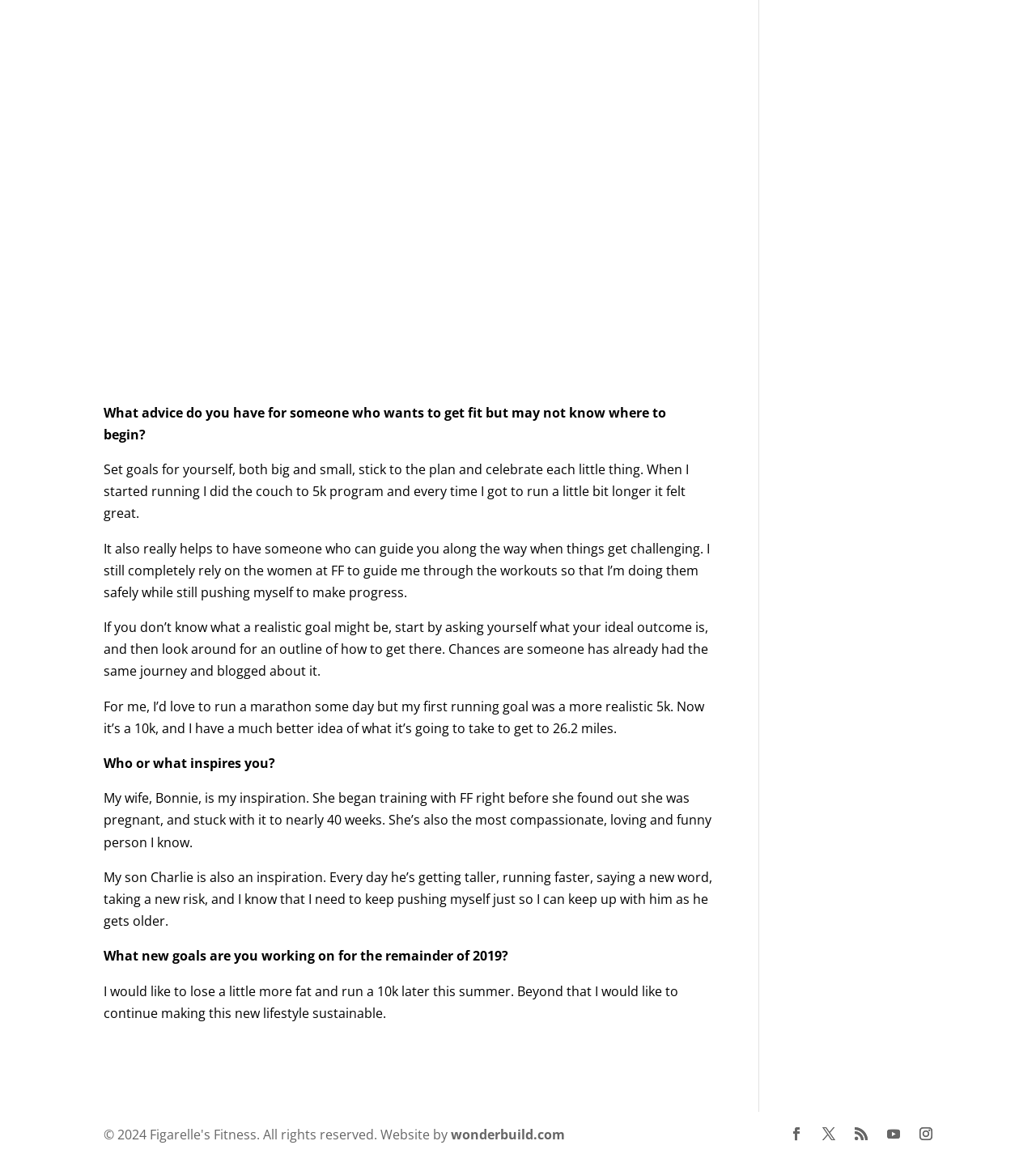What is the author's current running goal?
Using the image, provide a concise answer in one word or a short phrase.

10k